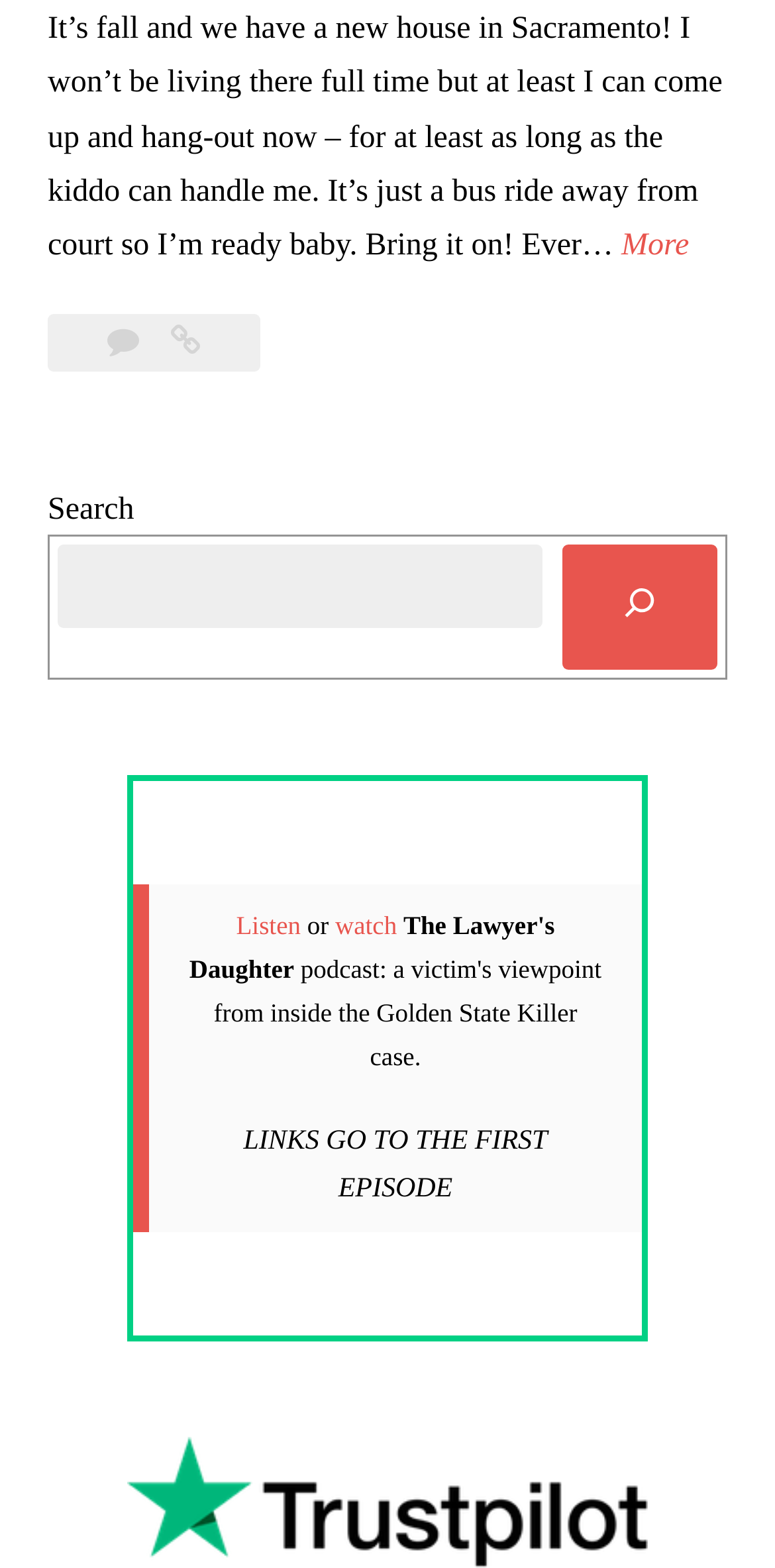What is the purpose of the '5 Comments' link?
Look at the image and provide a detailed response to the question.

The '5 Comments' link is located in the FooterAsNonLandmark element, and it is likely that clicking on this link will take the user to a page where they can view the 5 comments related to the content.